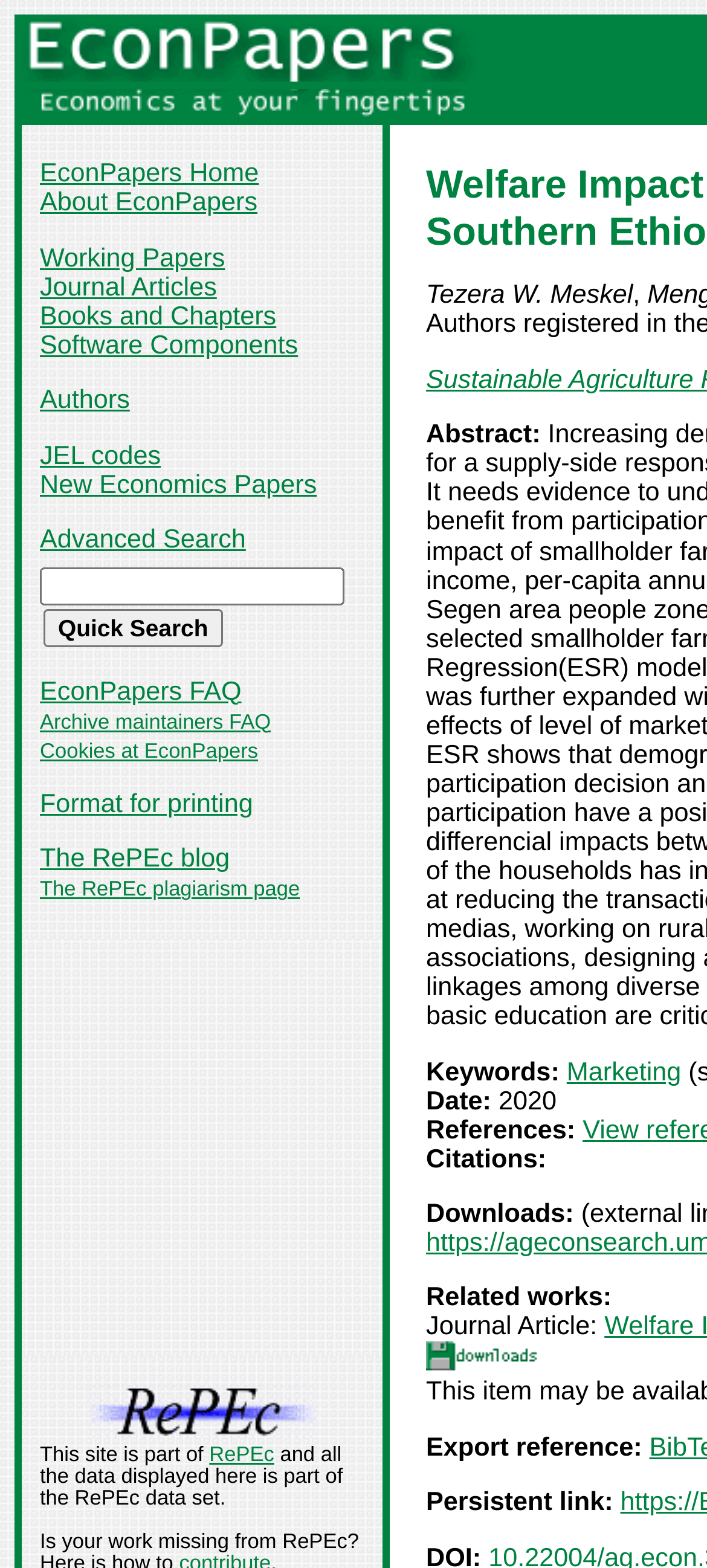What is the purpose of the 'Quick Search' button?
Refer to the image and give a detailed response to the question.

The 'Quick Search' button is a button located next to a textbox in the 'EconPapers Home' section. Its purpose is to allow users to quickly search for something by entering a query in the textbox and clicking the button.